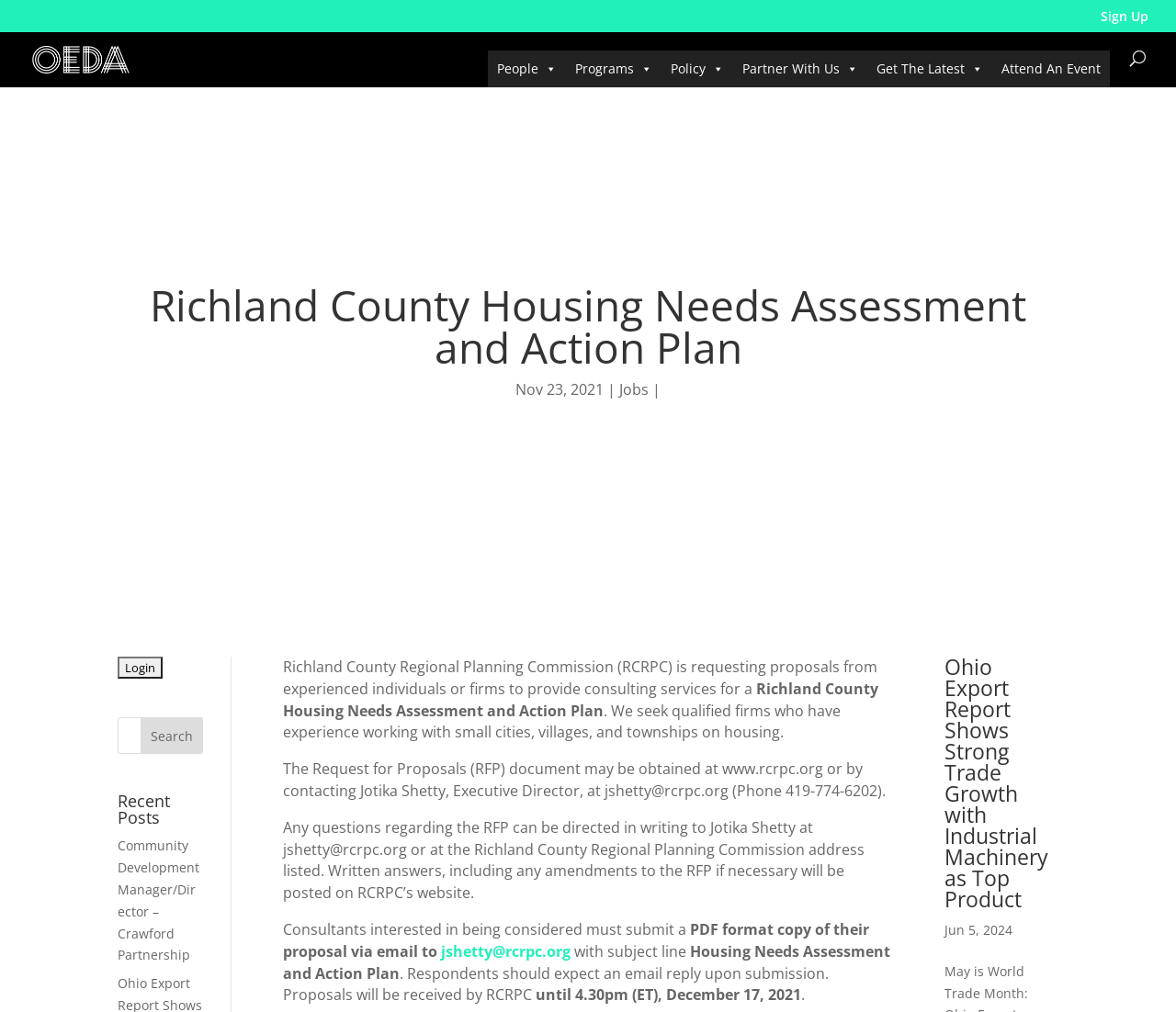Use the information in the screenshot to answer the question comprehensively: Is there a search function on the webpage?

The presence of a search function can be inferred from the searchbox element with the bounding box coordinates [0.053, 0.031, 0.953, 0.033] and the button 'Search' with the bounding box coordinates [0.12, 0.709, 0.172, 0.745], which suggests that users can search for content on the webpage.